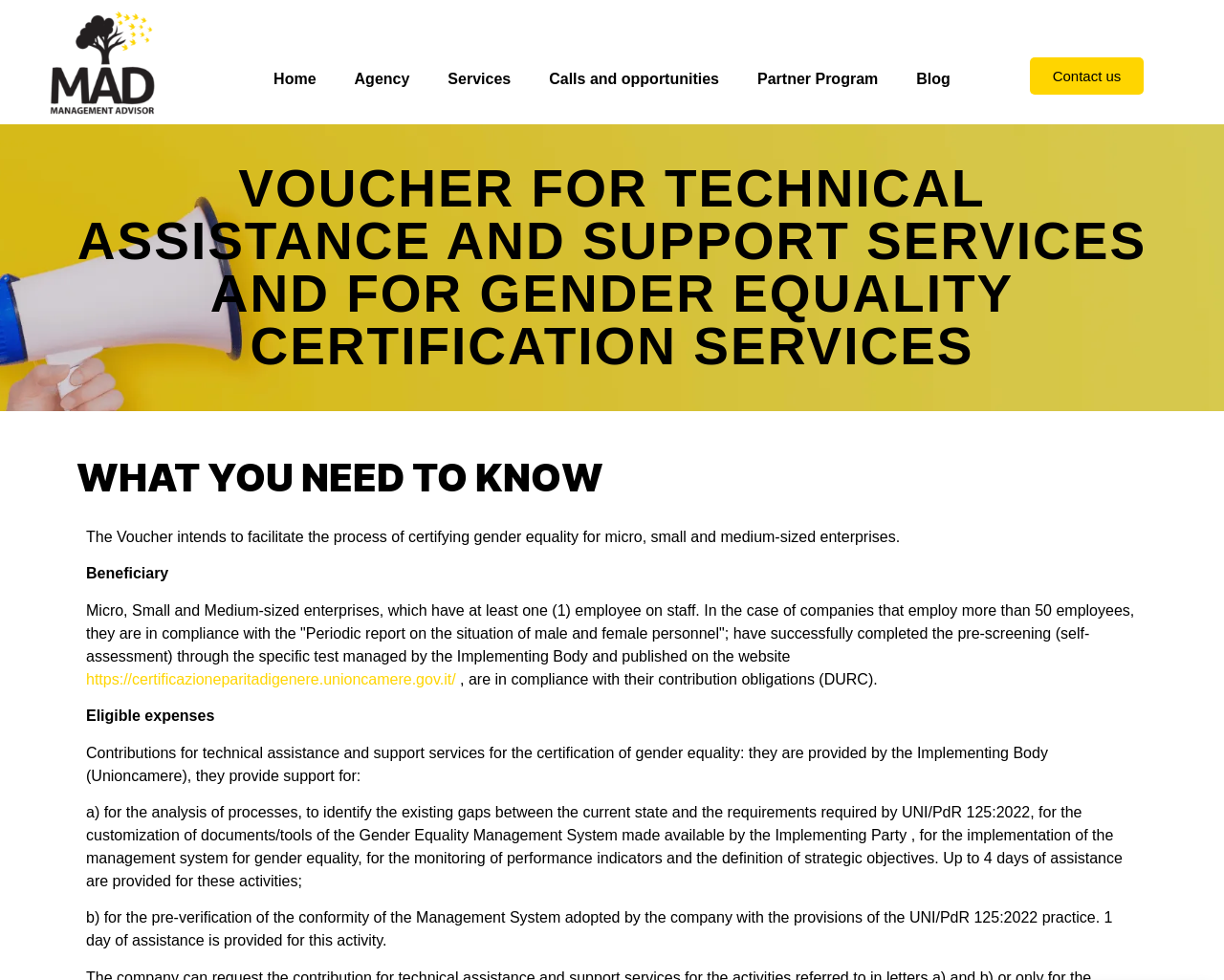Please provide the bounding box coordinates for the element that needs to be clicked to perform the instruction: "Click on the 'How to post a call' link". The coordinates must consist of four float numbers between 0 and 1, formatted as [left, top, right, bottom].

None